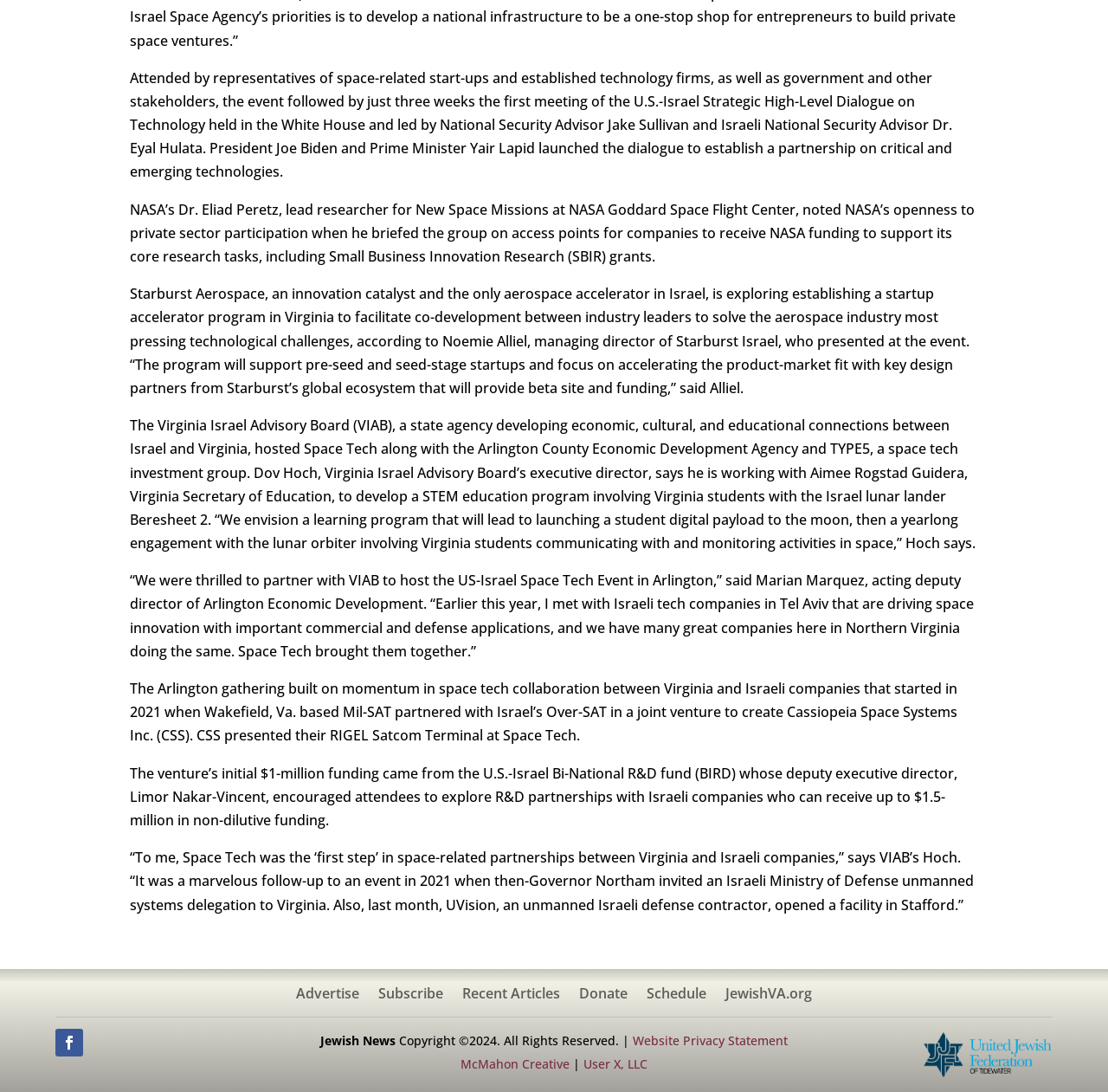Provide the bounding box coordinates of the HTML element described by the text: "parent_node: Search for: name="s" placeholder="Search"". The coordinates should be in the format [left, top, right, bottom] with values between 0 and 1.

None